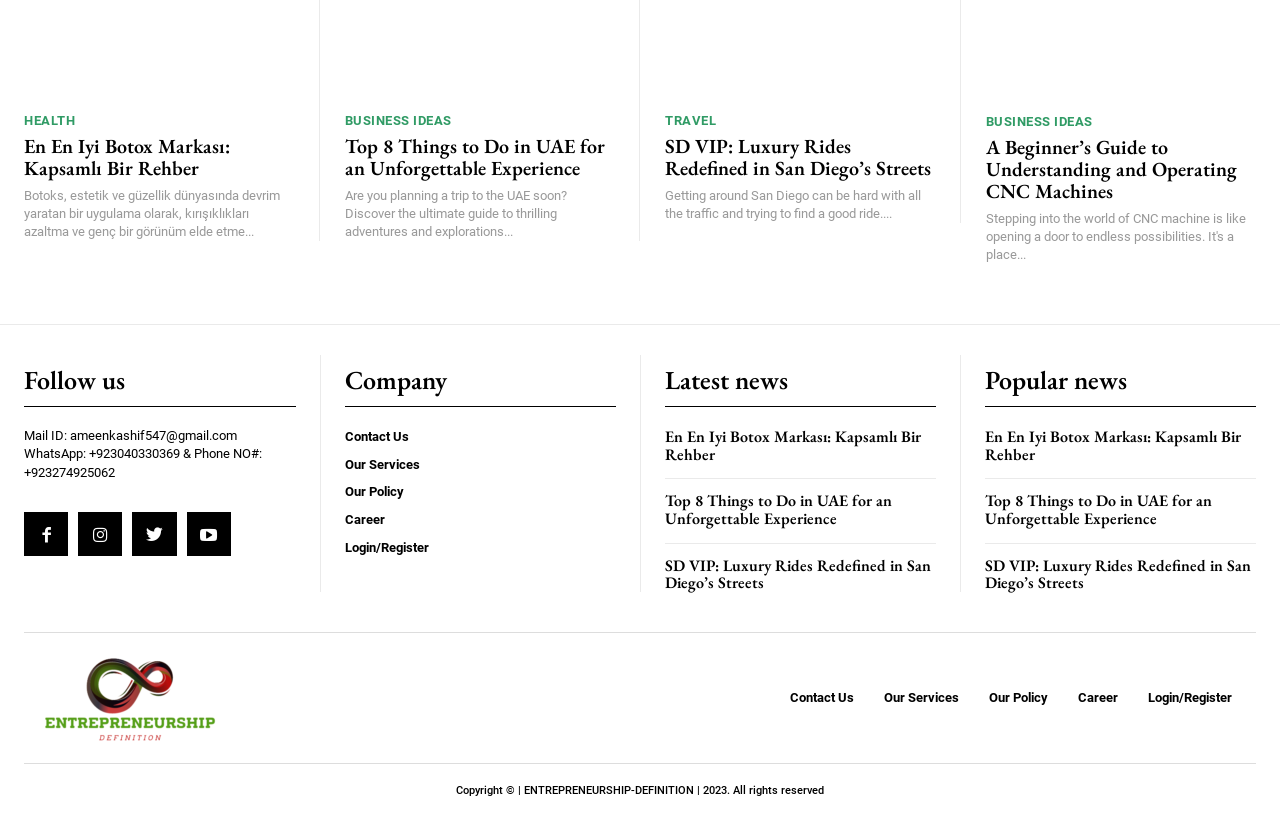Could you determine the bounding box coordinates of the clickable element to complete the instruction: "click the logo"? Provide the coordinates as four float numbers between 0 and 1, i.e., [left, top, right, bottom].

None